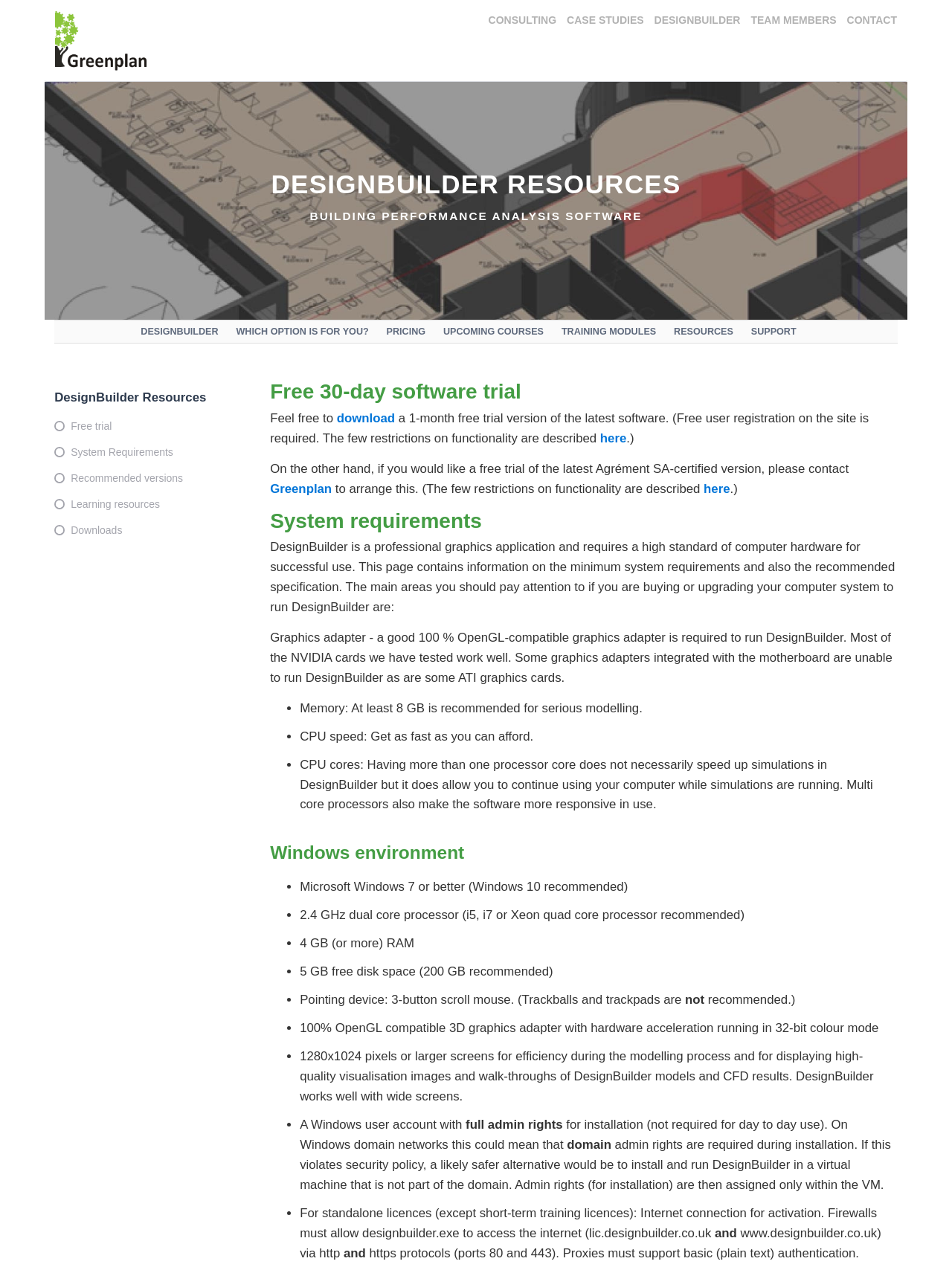Use a single word or phrase to answer the question: 
What type of graphics adapter is required to run DesignBuilder?

OpenGL-compatible